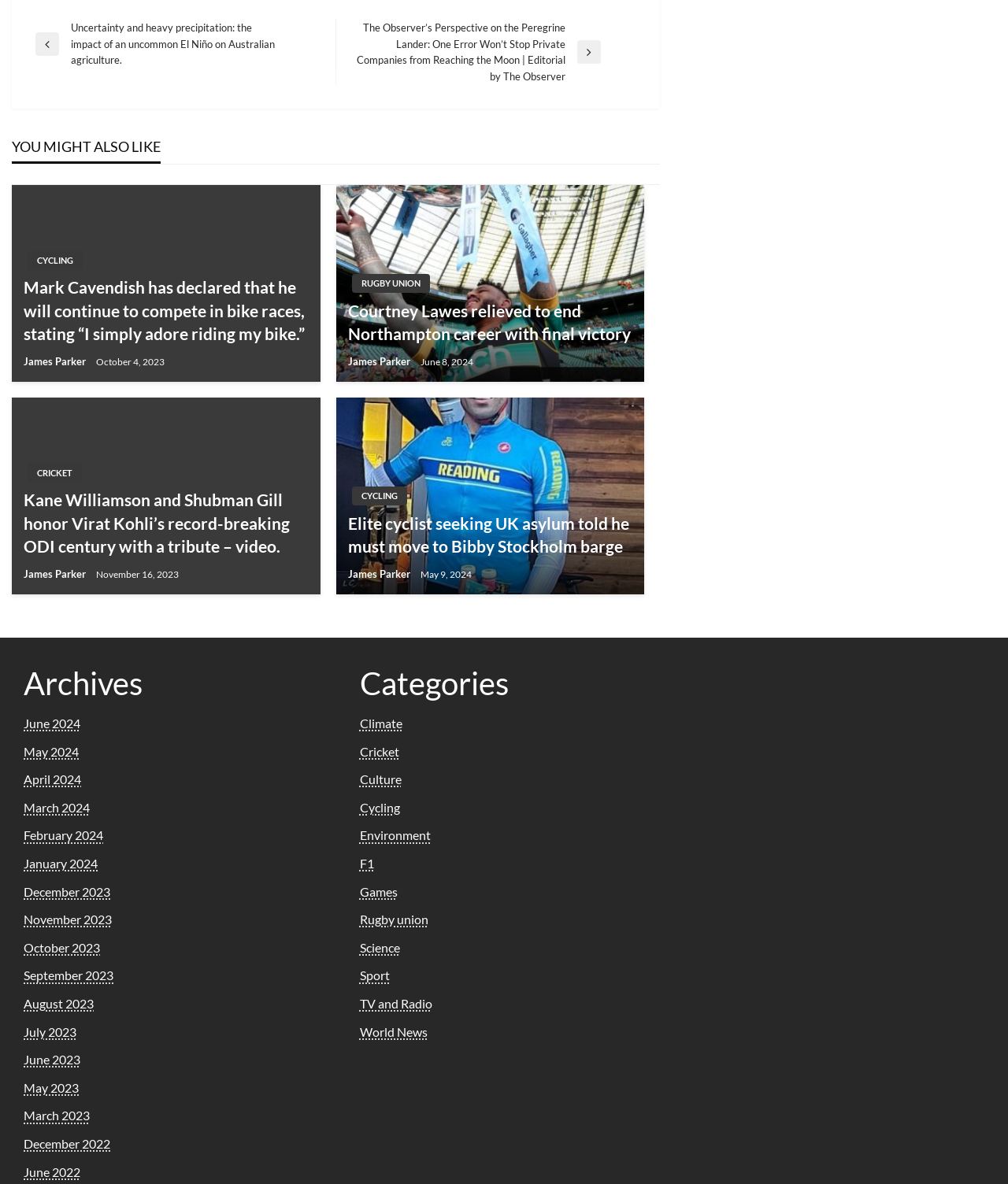Given the content of the image, can you provide a detailed answer to the question?
How many months are listed in the 'Archives' section?

I counted the number of link elements that are children of the element with the text 'Archives'. There are 17 link elements, each representing a month.